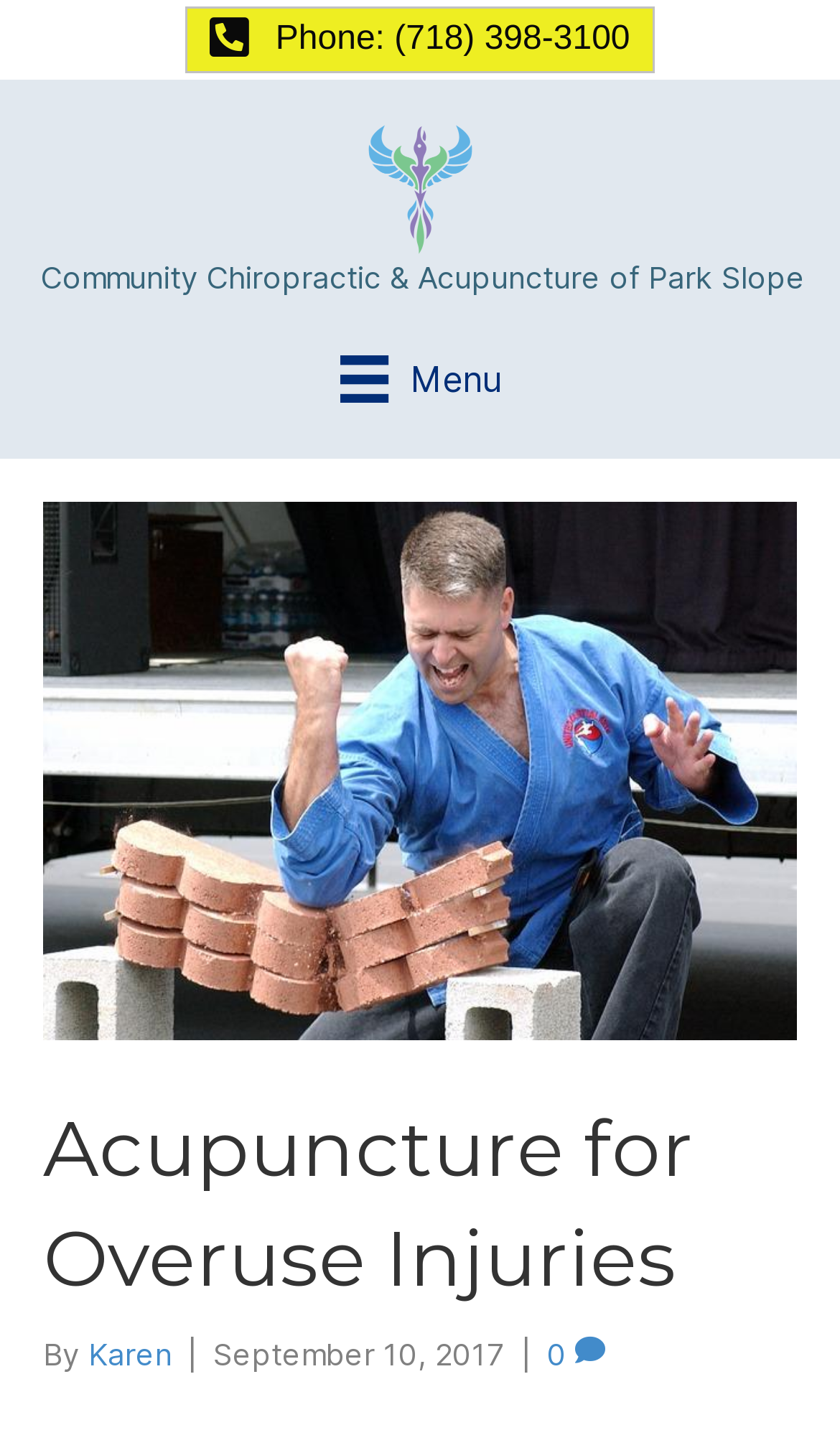What is the phone number?
Answer with a single word or phrase by referring to the visual content.

(718) 398-3100